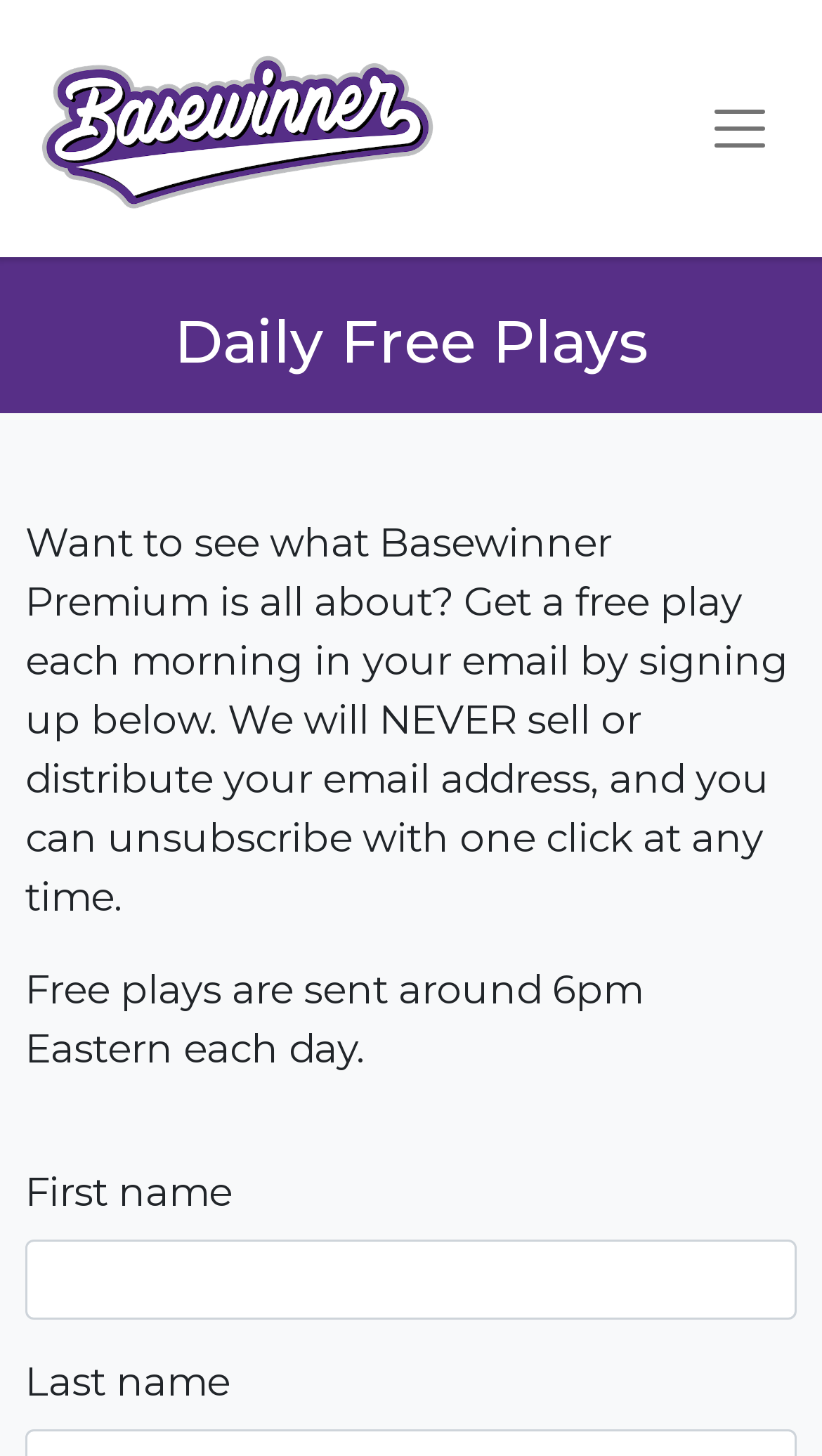What is the purpose of the free plays? Look at the image and give a one-word or short phrase answer.

Get a free play each morning